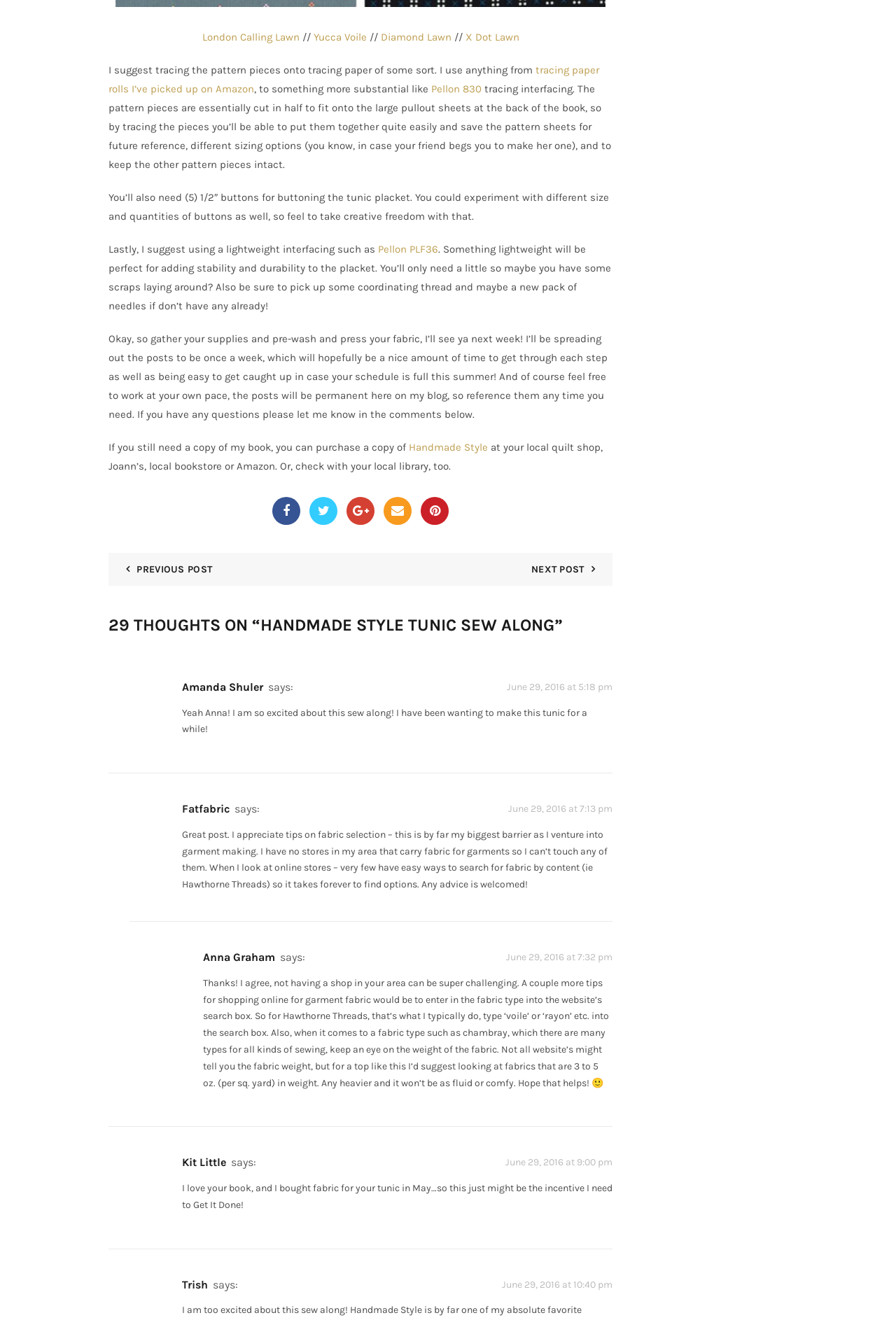Give the bounding box coordinates for the element described by: "Media and Communication Ph.D. Dissertations".

None